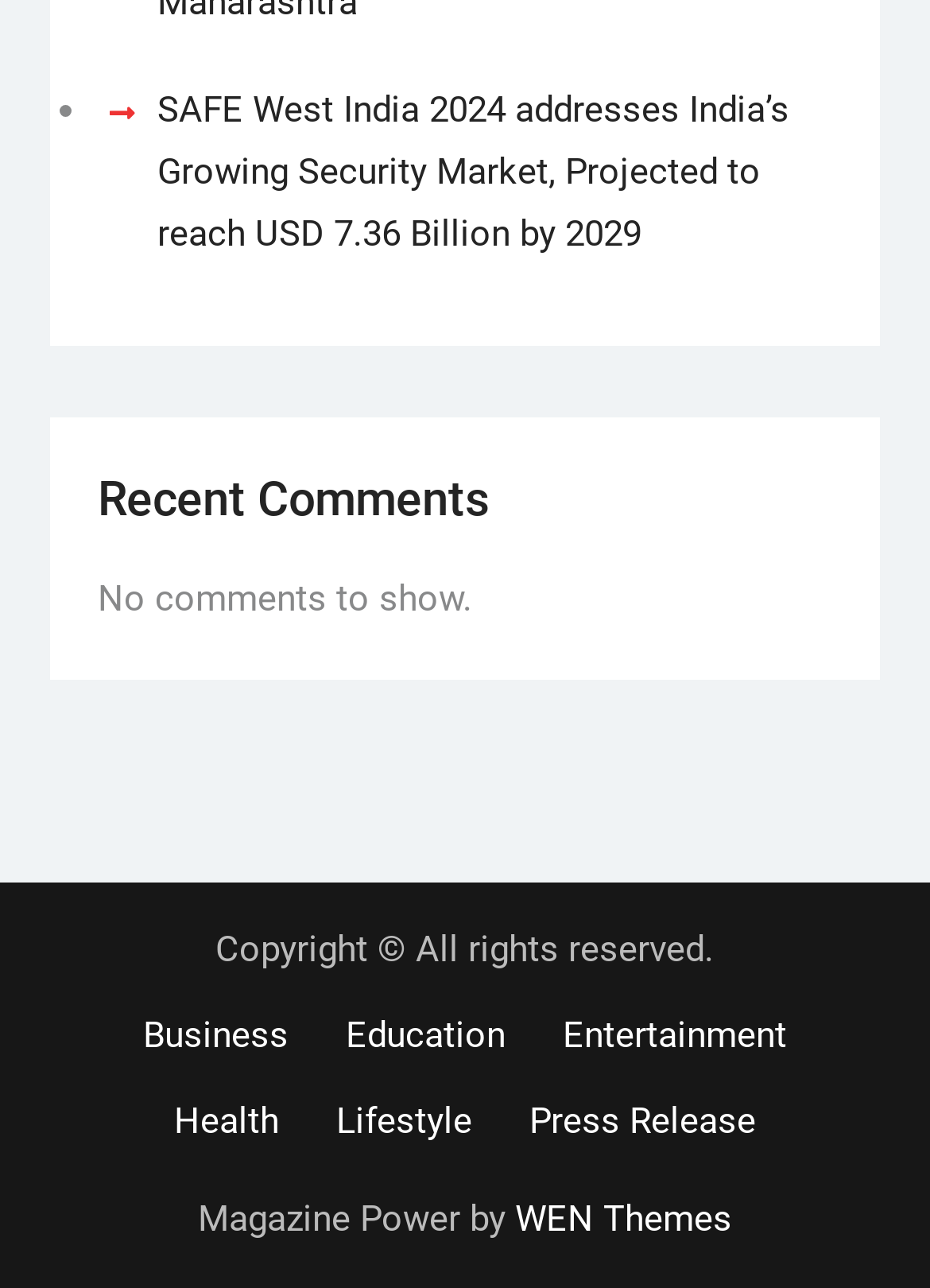Determine the bounding box coordinates of the clickable element to achieve the following action: 'Visit WEN Themes website'. Provide the coordinates as four float values between 0 and 1, formatted as [left, top, right, bottom].

[0.554, 0.93, 0.787, 0.964]